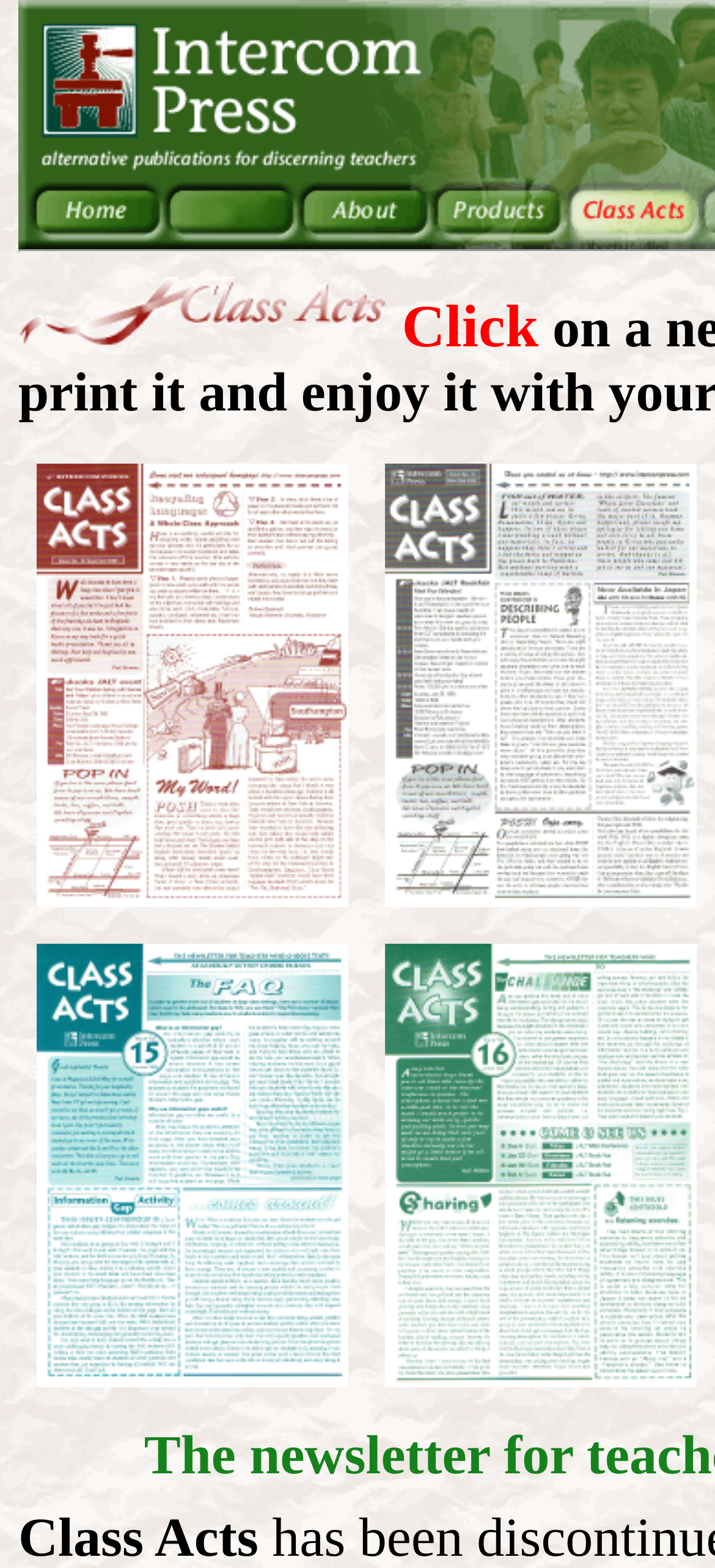Consider the image and give a detailed and elaborate answer to the question: 
What is the purpose of the images on the webpage?

The images on the webpage are arranged in a grid layout, suggesting that they are showcasing different products or items. The images have descriptive text 'classacts no.10', 'classacts no.11', etc., which implies that they are related to a specific product or series.